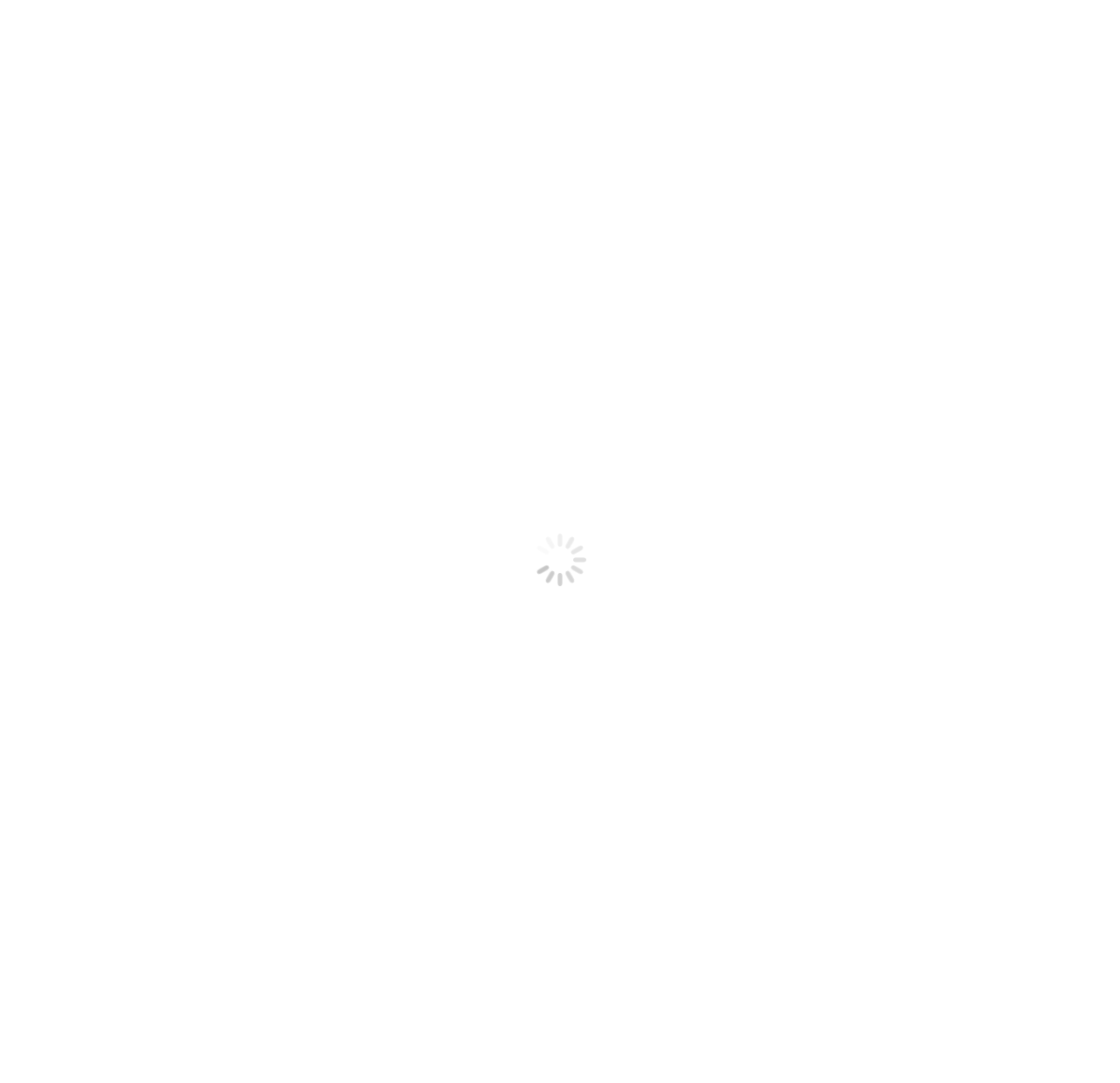Detail the features and information presented on the webpage.

The webpage is about finding a sugar daddy on a dating site called Sugar Daddy Date. At the top left, there is a logo image of "Gourmet With Blakely" with a link to the website. Below the logo, there are several navigation links, including "Recipes", "About", "Favorite things", "Ask Blakely", "Press Kit", and "Travels", arranged horizontally across the page.

On the top right, there is a search bar with a magnifying glass icon and a link to search. Below the search bar, there is a heading that reads "WHERE TO FIND A SUGARDADDY ON SUGAR DADDY DATE". 

Under the heading, there is a breadcrumb trail that shows the current page's location, with links to "Home" and "Uncategorized". Next to the breadcrumb trail, there is a brief summary of the Sugar Daddy Date website, which describes it as a platform that connects people with potential sugar daddies based on their interests and goals. The summary also mentions the website's reputation for being safe and reliable.

There is also a small image on the top right of the page, but its content is not specified. Overall, the webpage appears to be a blog post or article about finding a sugar daddy on the Sugar Daddy Date website.